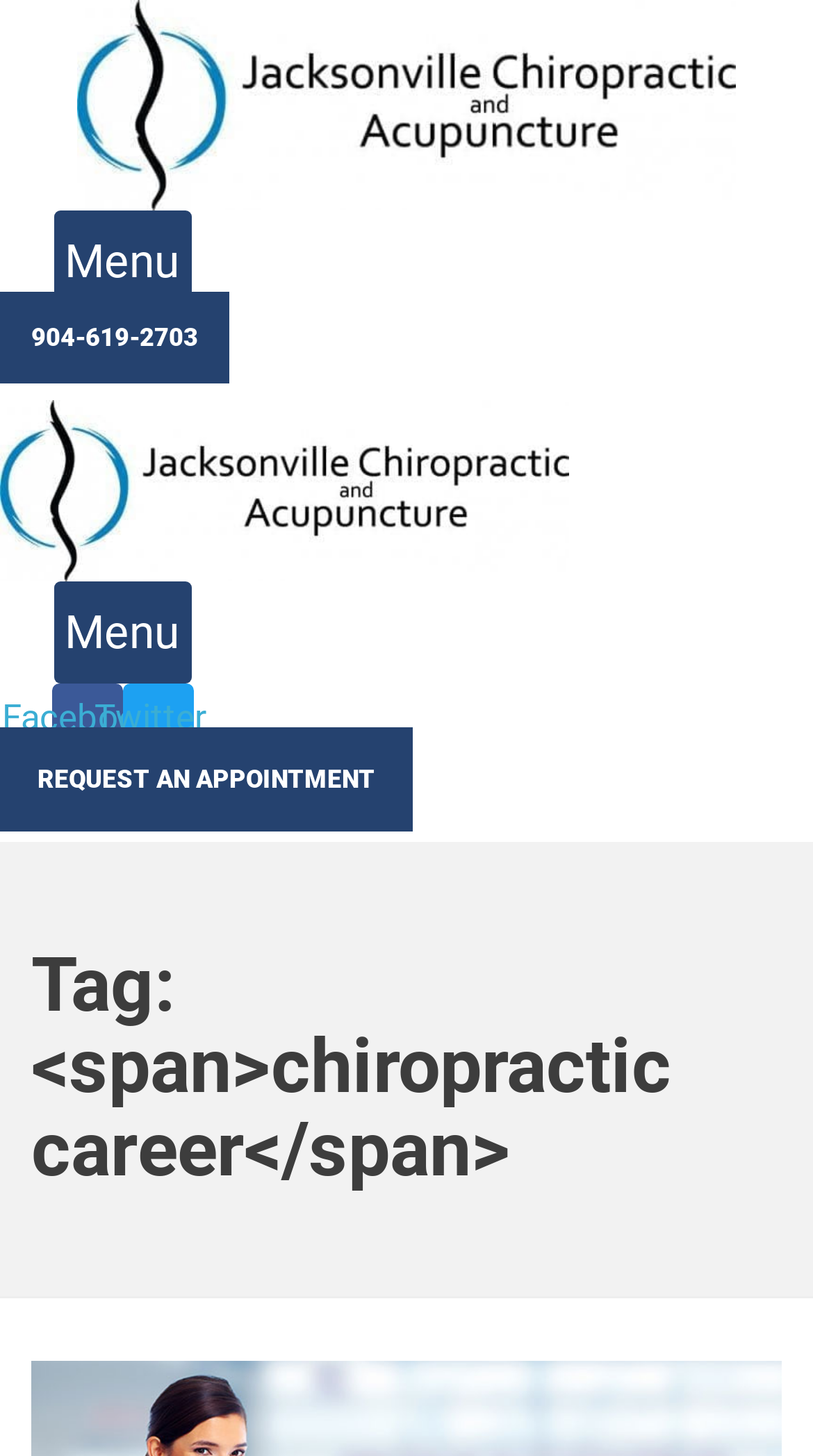Is there a button to request an appointment?
Please answer using one word or phrase, based on the screenshot.

Yes